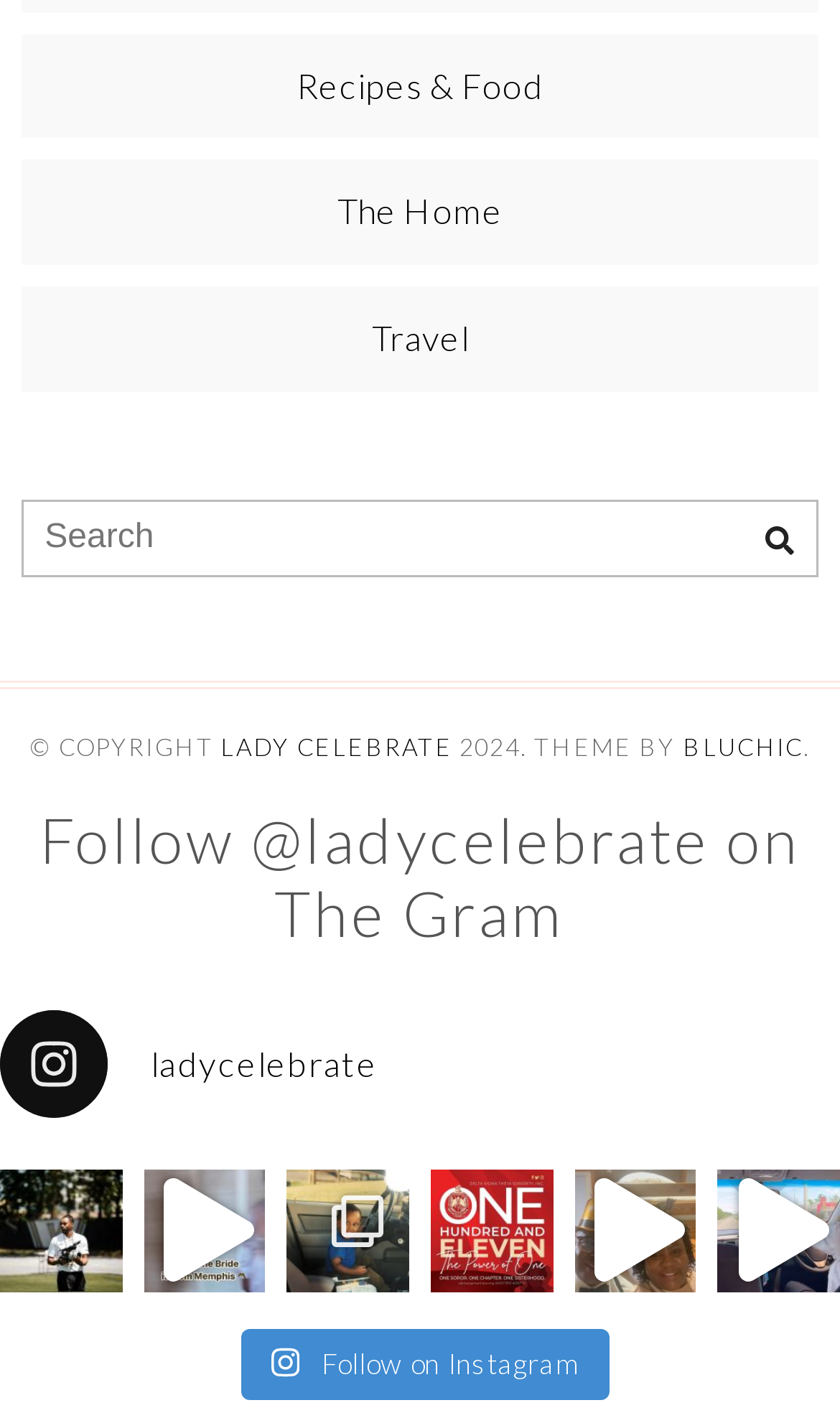Please find the bounding box coordinates of the section that needs to be clicked to achieve this instruction: "View ladycelebrate's Instagram".

[0.0, 0.712, 1.0, 0.788]